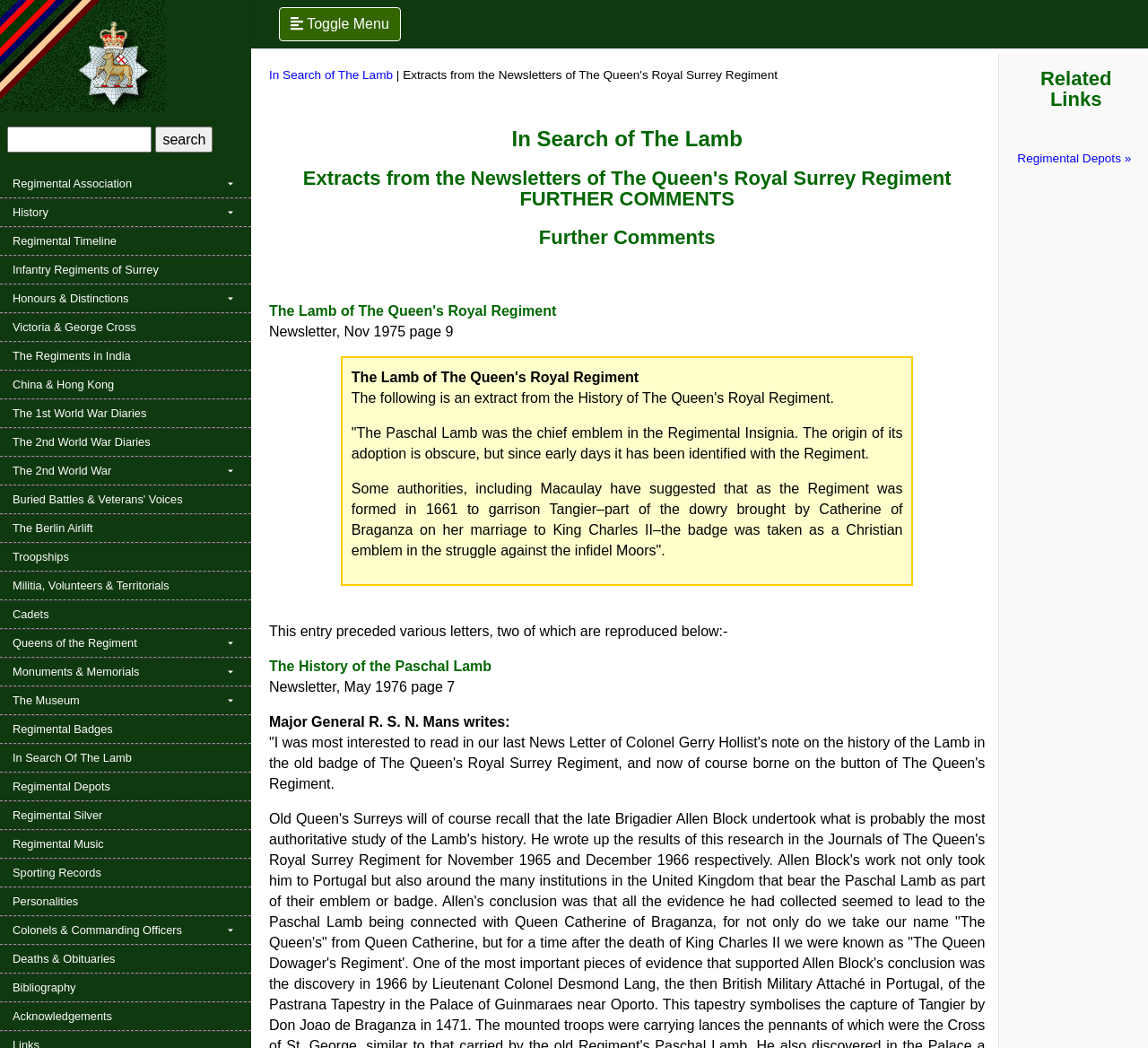Please find the bounding box coordinates of the element that must be clicked to perform the given instruction: "Visit the 'Regimental Association' page". The coordinates should be four float numbers from 0 to 1, i.e., [left, top, right, bottom].

[0.0, 0.163, 0.219, 0.189]